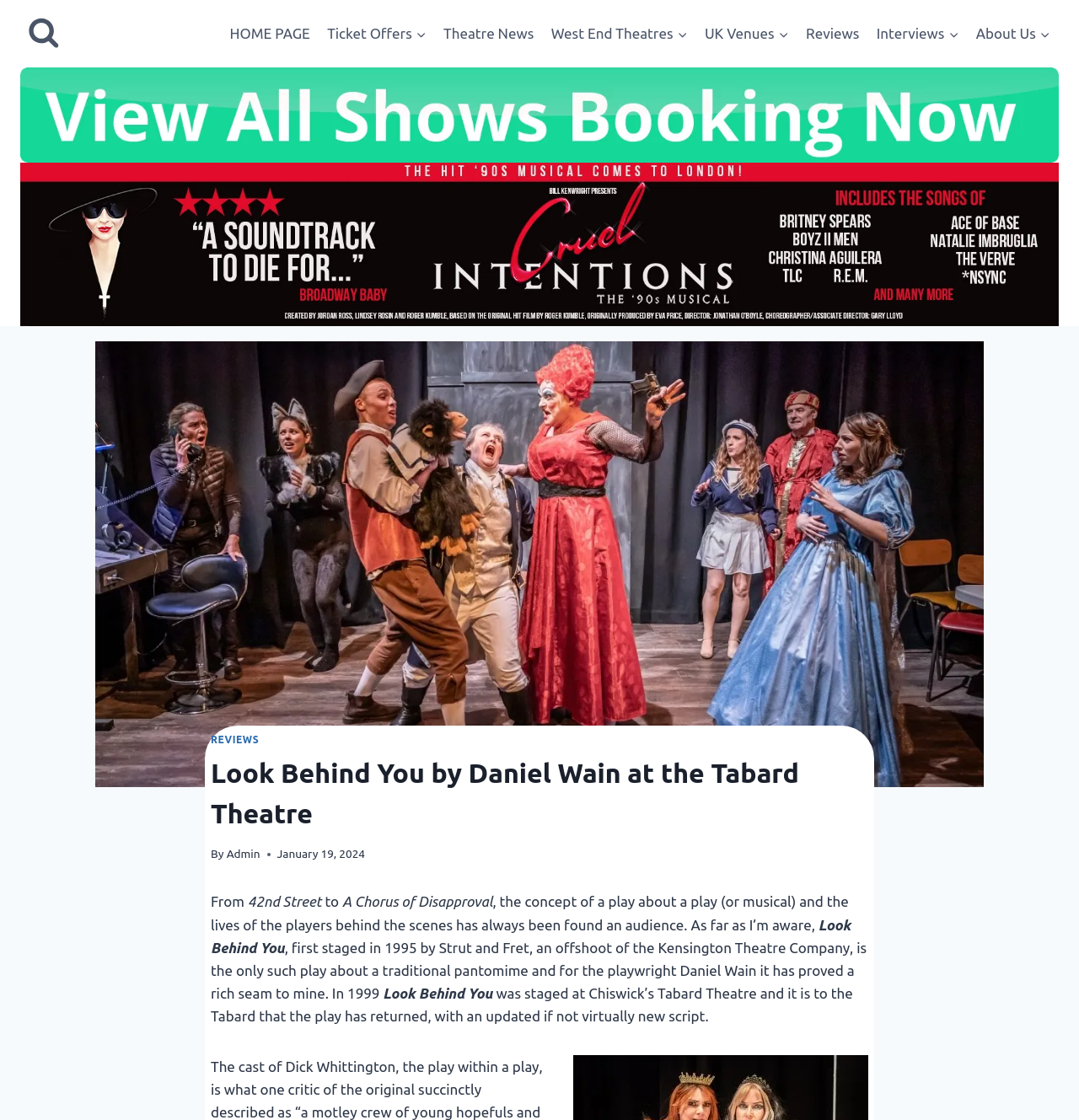Who is the playwright of the play?
Give a single word or phrase answer based on the content of the image.

Daniel Wain